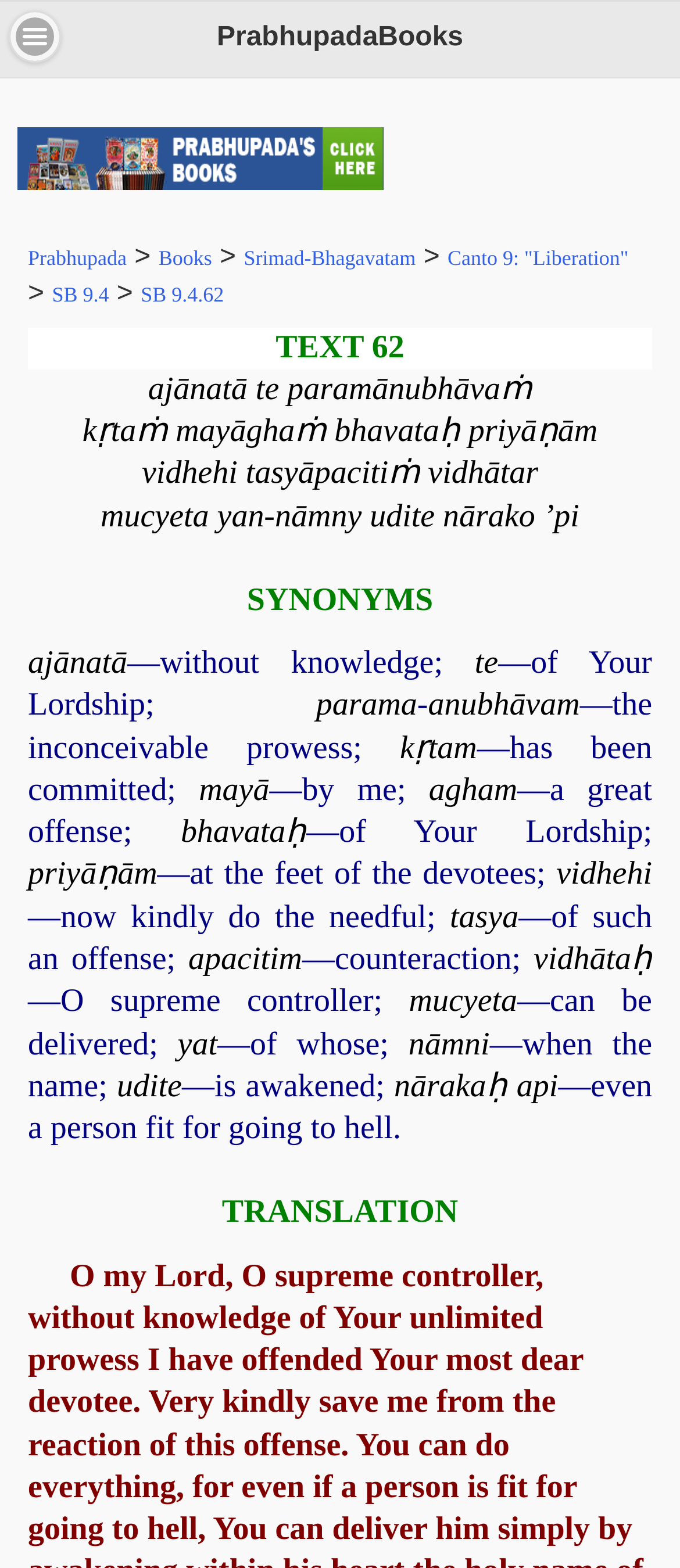Use the information in the screenshot to answer the question comprehensively: Who is the supreme controller referred to in the text?

I inferred this answer by looking at the static text 'vidhātaḥ' and its corresponding link 'vidhātaḥ' which suggests that the supreme controller referred to in the text is the Lord.